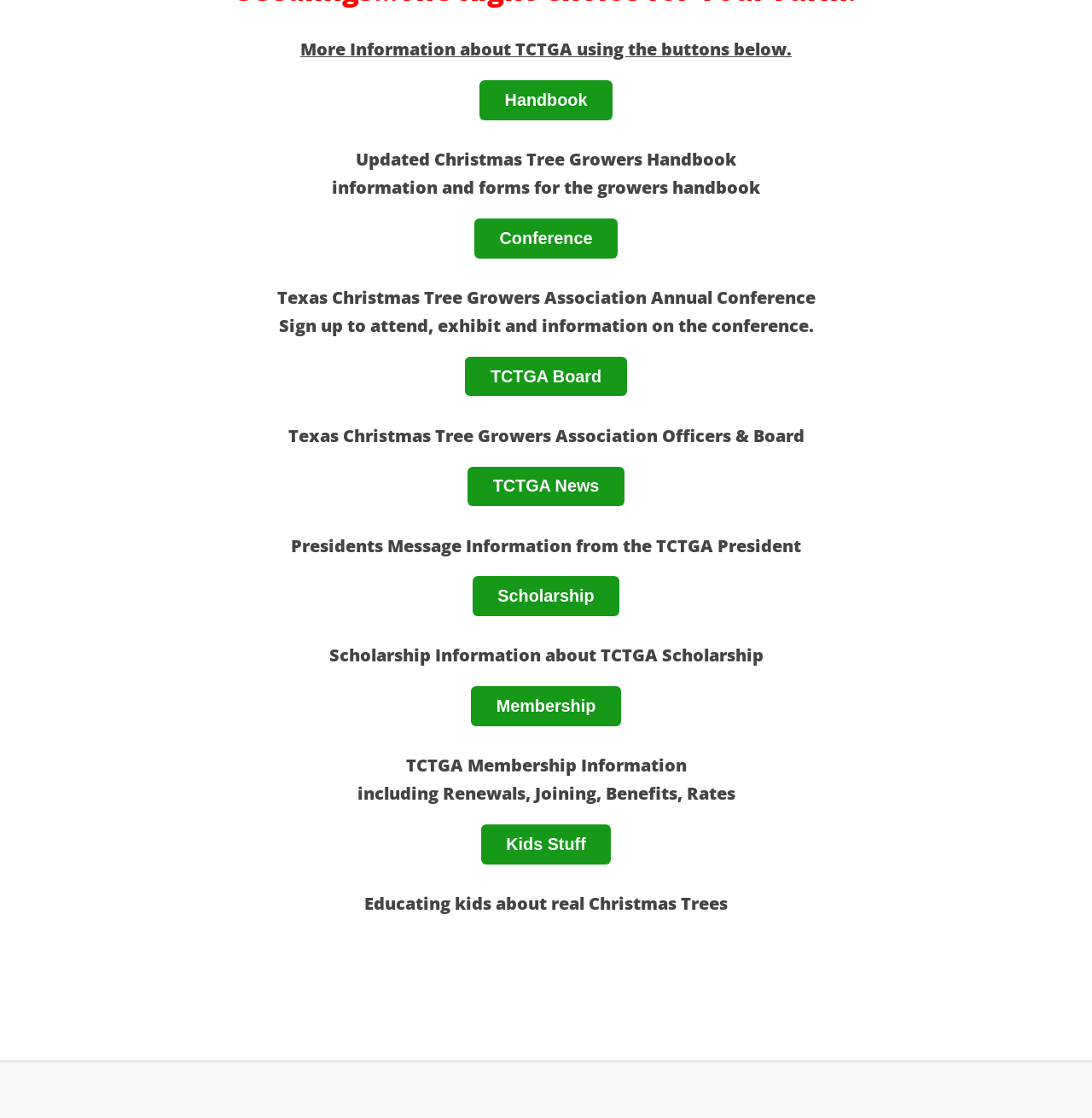Please identify the bounding box coordinates of the element I need to click to follow this instruction: "Read the President's Message".

[0.428, 0.428, 0.572, 0.443]